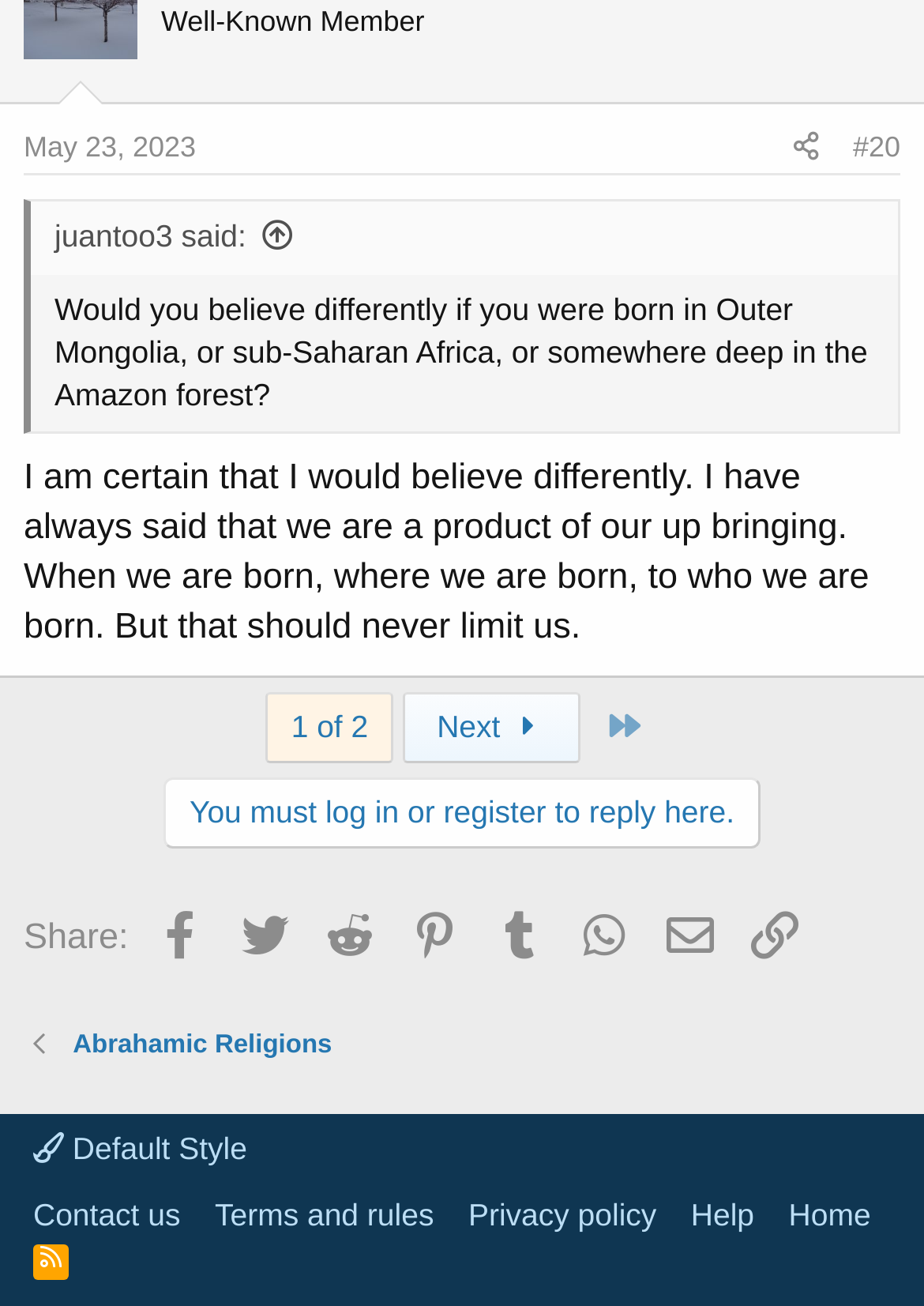Pinpoint the bounding box coordinates of the element you need to click to execute the following instruction: "Share on Facebook". The bounding box should be represented by four float numbers between 0 and 1, in the format [left, top, right, bottom].

[0.225, 0.697, 0.394, 0.728]